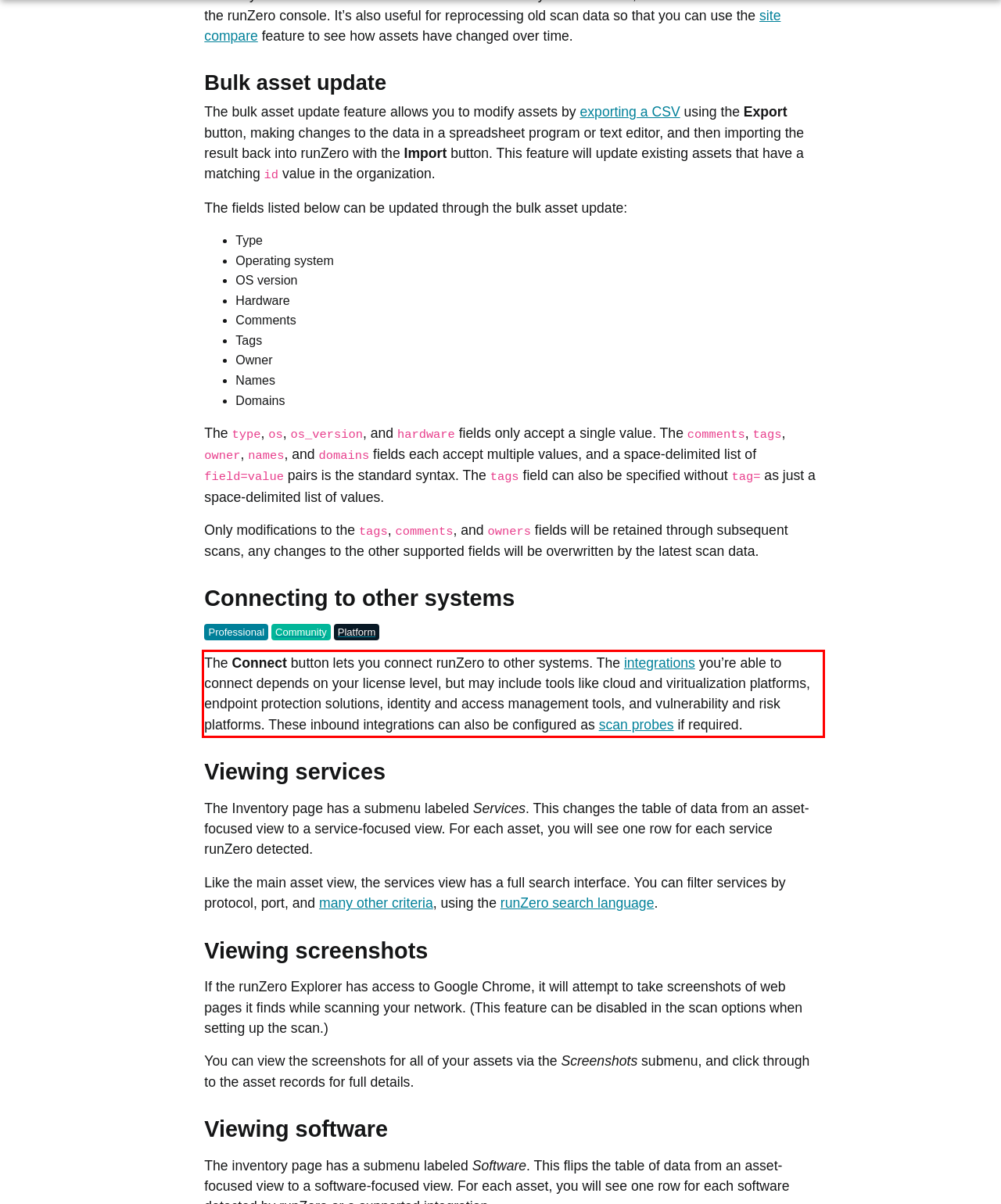Within the screenshot of a webpage, identify the red bounding box and perform OCR to capture the text content it contains.

The Connect button lets you connect runZero to other systems. The integrations you’re able to connect depends on your license level, but may include tools like cloud and viritualization platforms, endpoint protection solutions, identity and access management tools, and vulnerability and risk platforms. These inbound integrations can also be configured as scan probes if required.